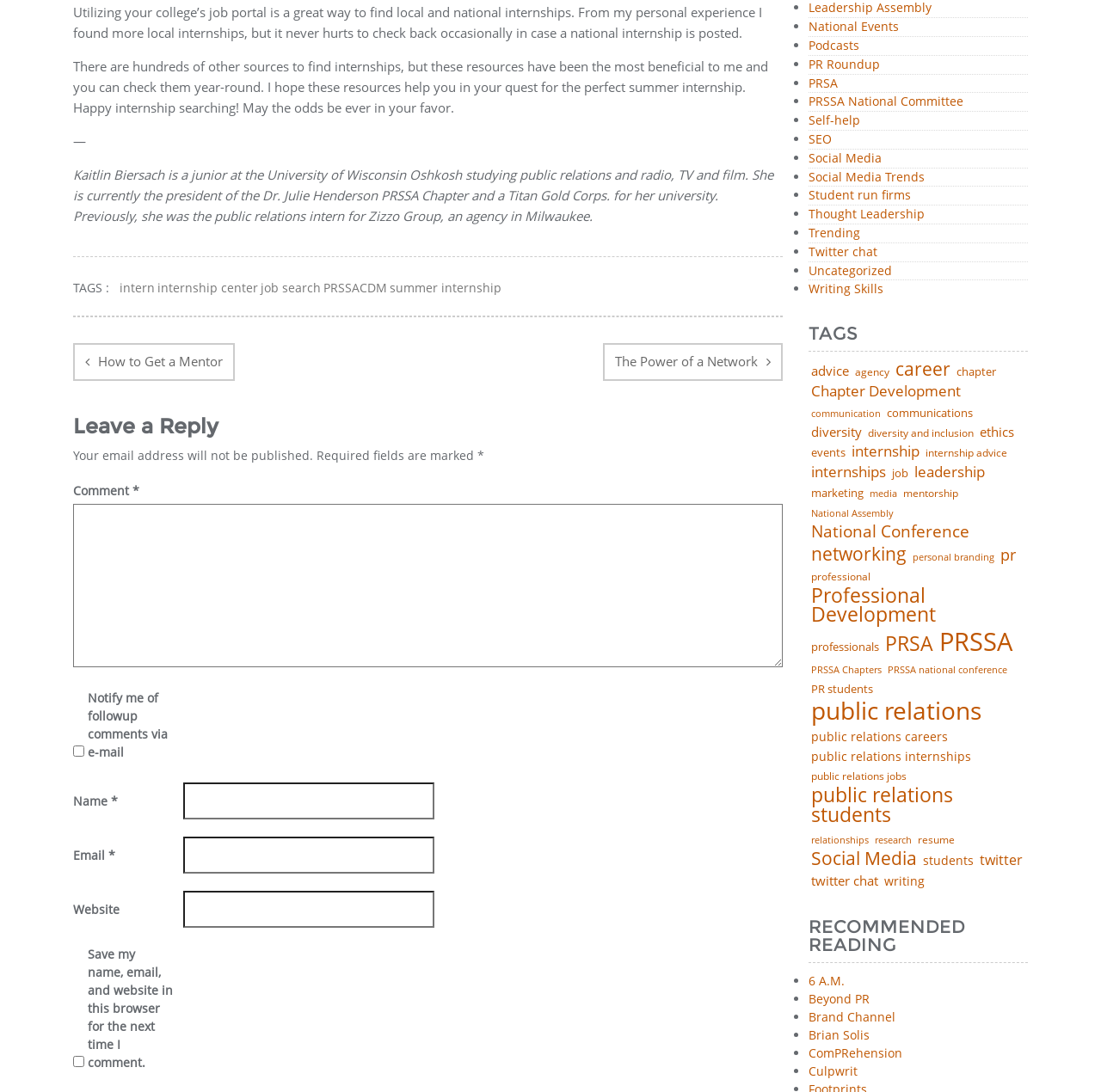Determine the bounding box coordinates of the UI element that matches the following description: "parent_node: Website name="url"". The coordinates should be four float numbers between 0 and 1 in the format [left, top, right, bottom].

[0.166, 0.816, 0.395, 0.85]